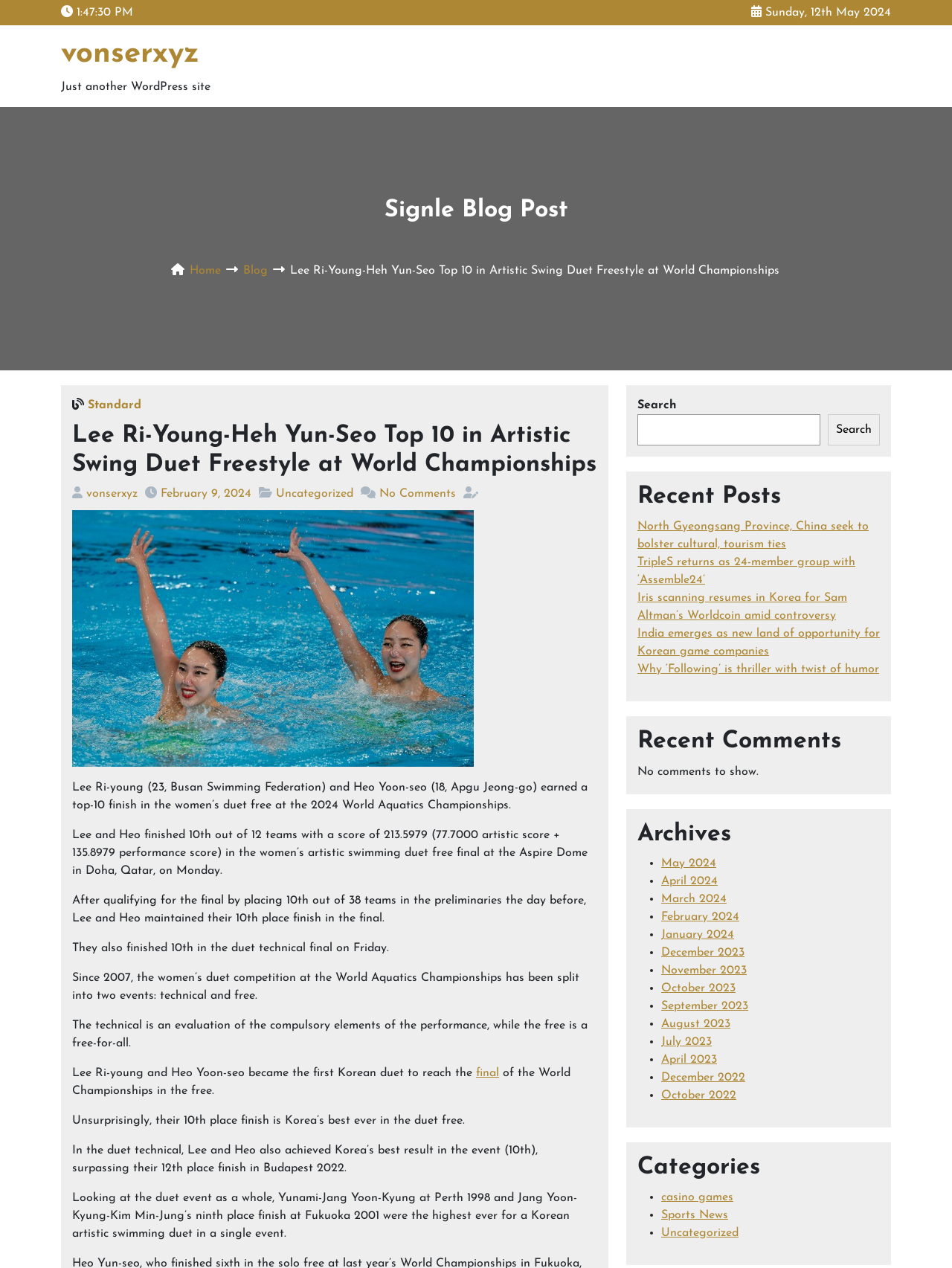Kindly determine the bounding box coordinates of the area that needs to be clicked to fulfill this instruction: "View archives for May 2024".

[0.695, 0.676, 0.752, 0.686]